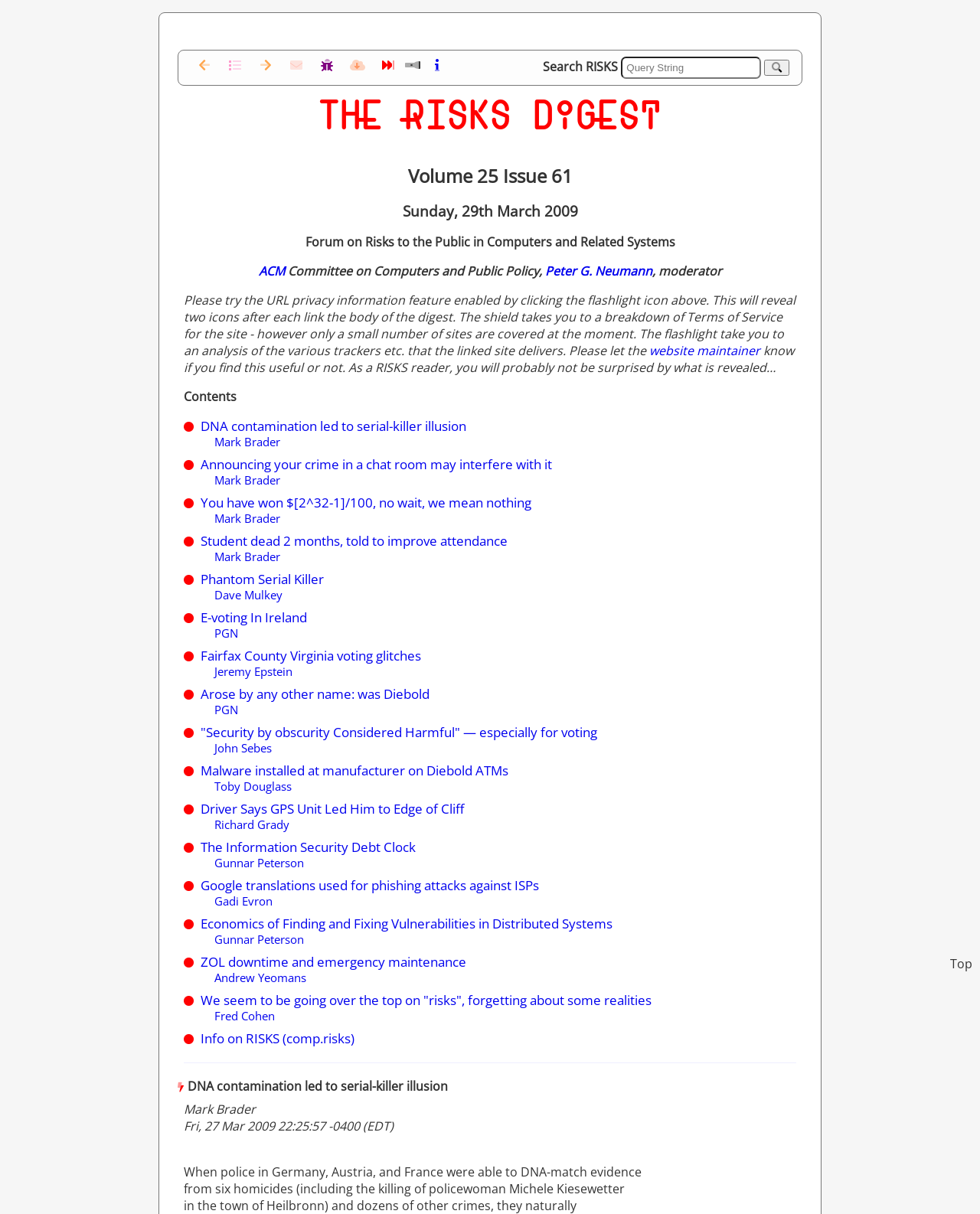Provide a short, one-word or phrase answer to the question below:
How many articles are listed in the contents section?

15